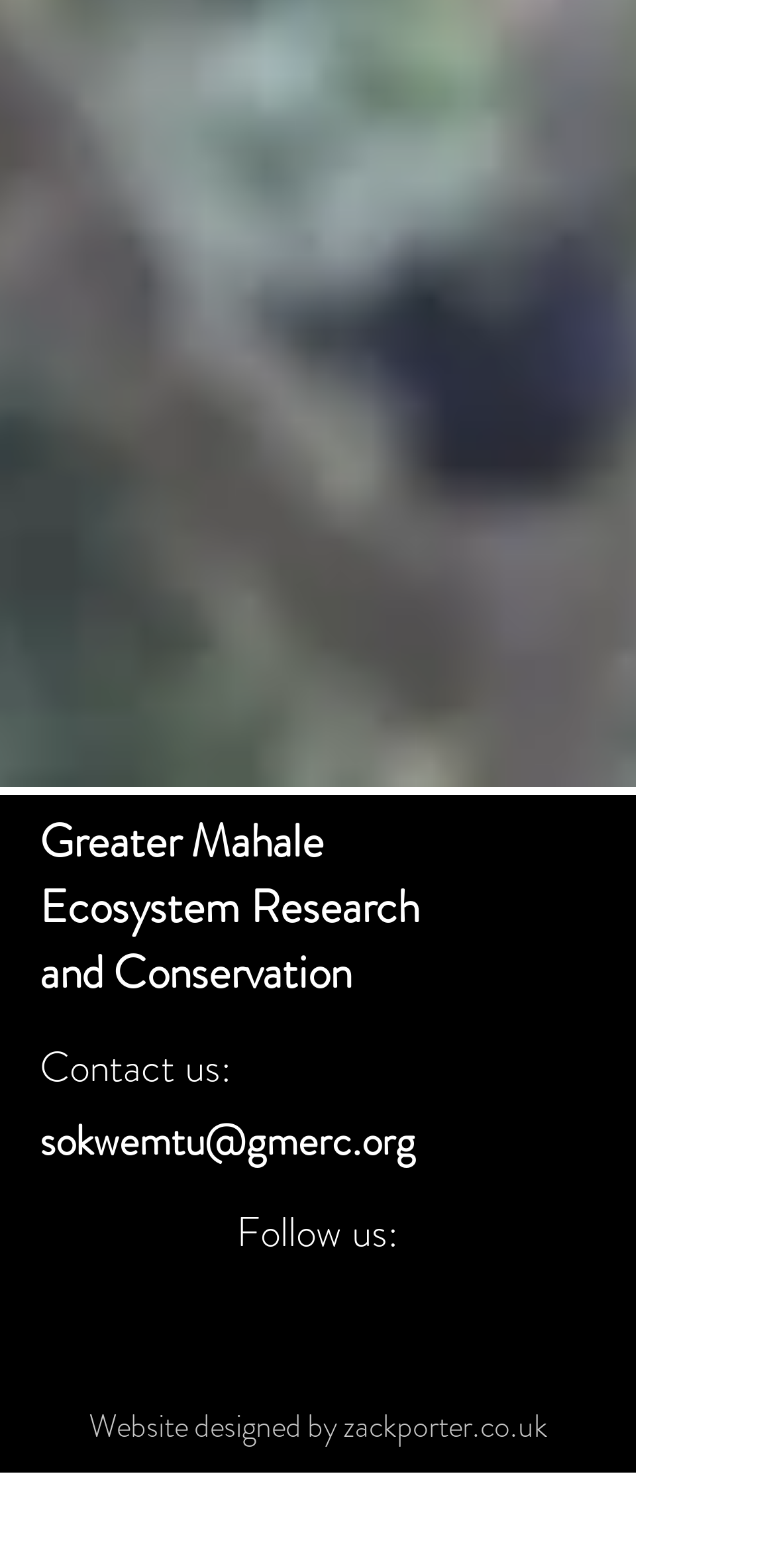Utilize the details in the image to give a detailed response to the question: Who designed the website?

The answer can be found by looking at the link element with the text 'zackporter.co.uk' at the bottom of the webpage, next to the 'Website designed by' text.